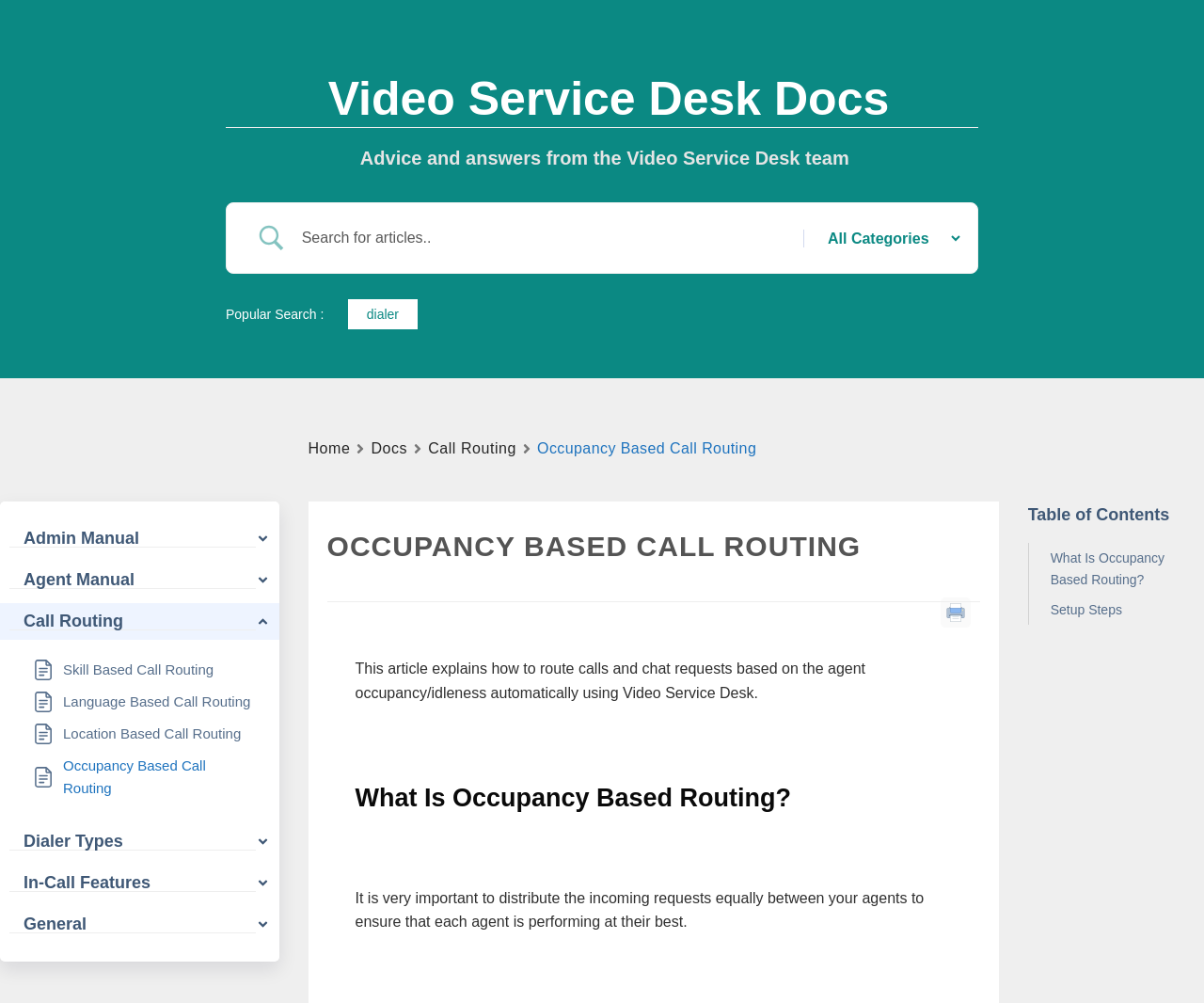Please identify the bounding box coordinates of the region to click in order to complete the task: "Click on Home". The coordinates must be four float numbers between 0 and 1, specified as [left, top, right, bottom].

[0.256, 0.435, 0.291, 0.46]